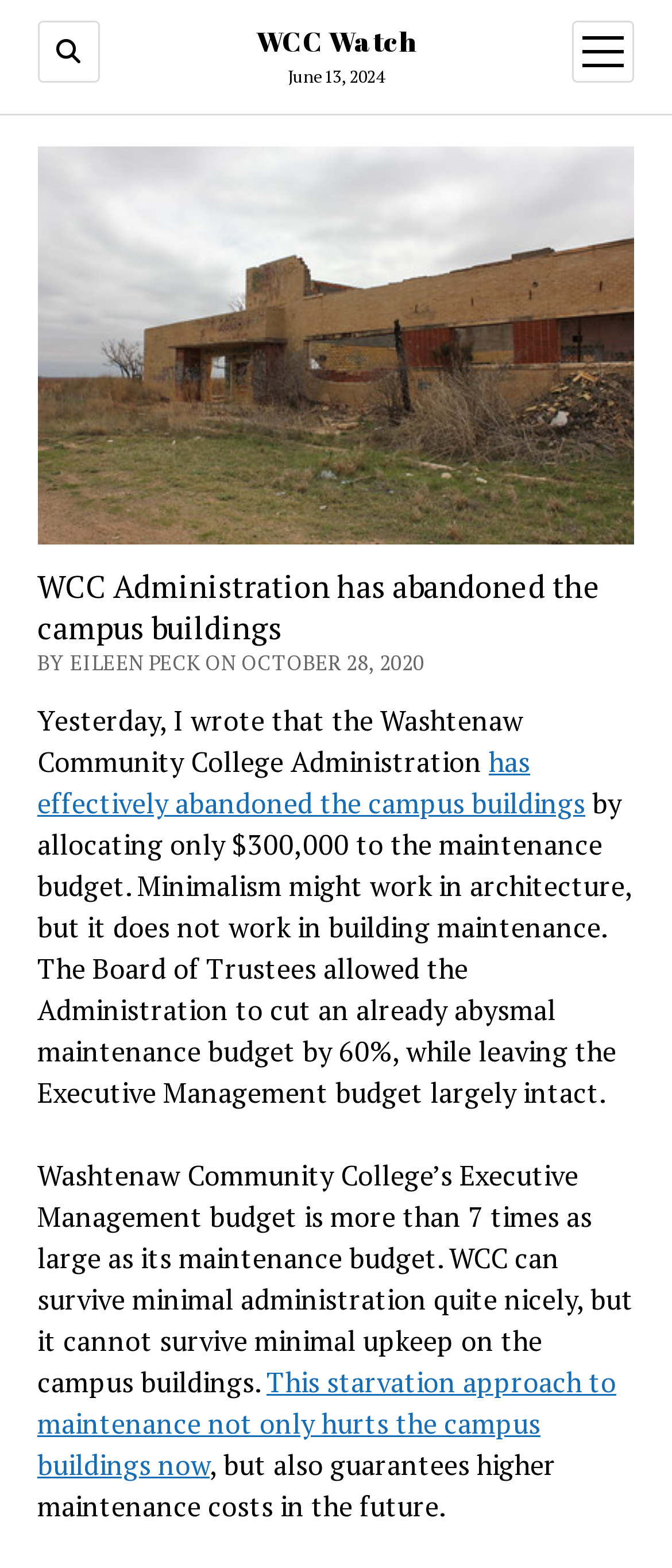With reference to the screenshot, provide a detailed response to the question below:
Who wrote the article?

I found the author's name 'Eileen Peck' mentioned in the webpage, which is located below the title of the article 'WCC Administration has abandoned the campus buildings'.